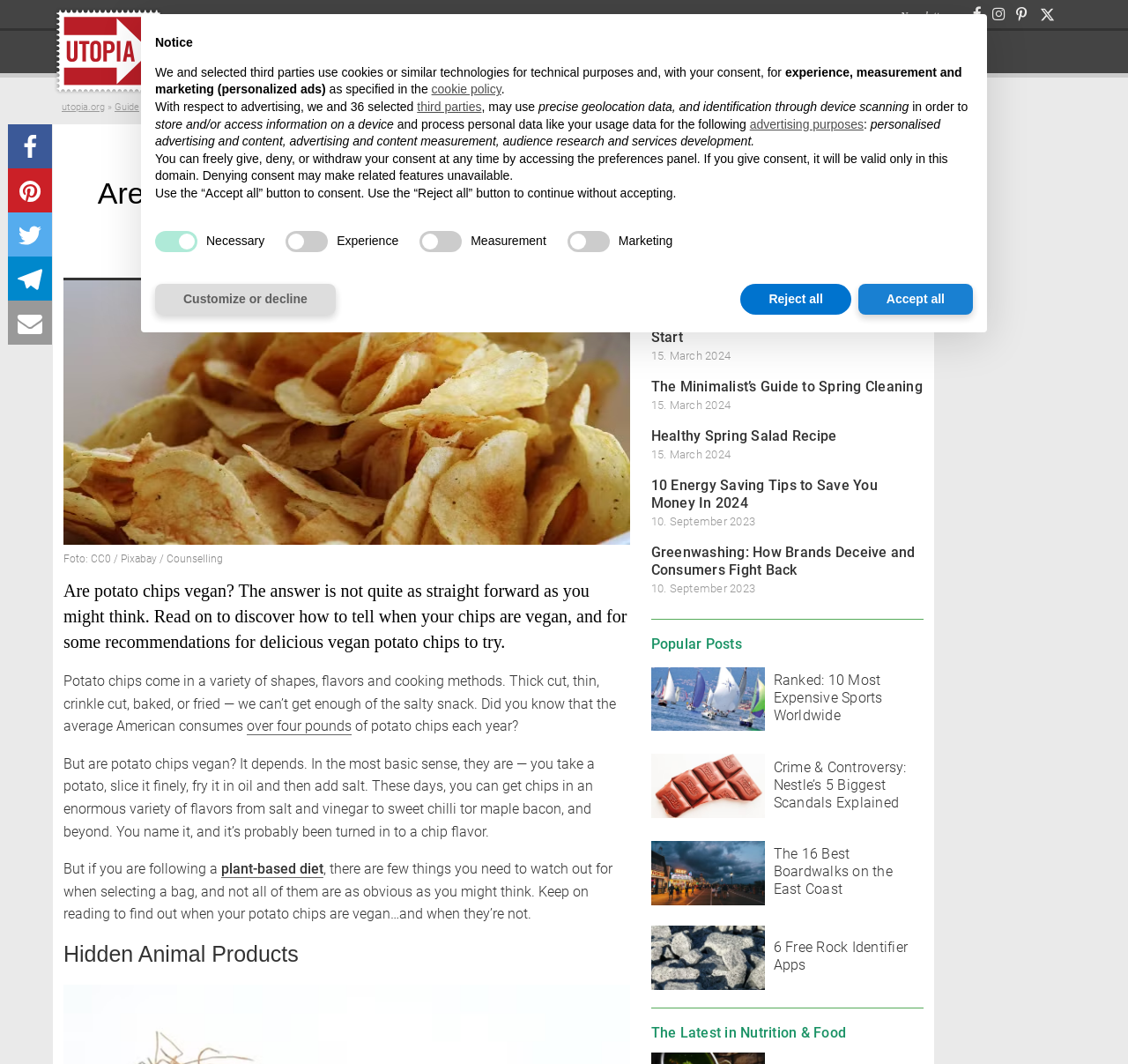What is the headline of the webpage?

Are Potato Chips Vegan? It Depends.